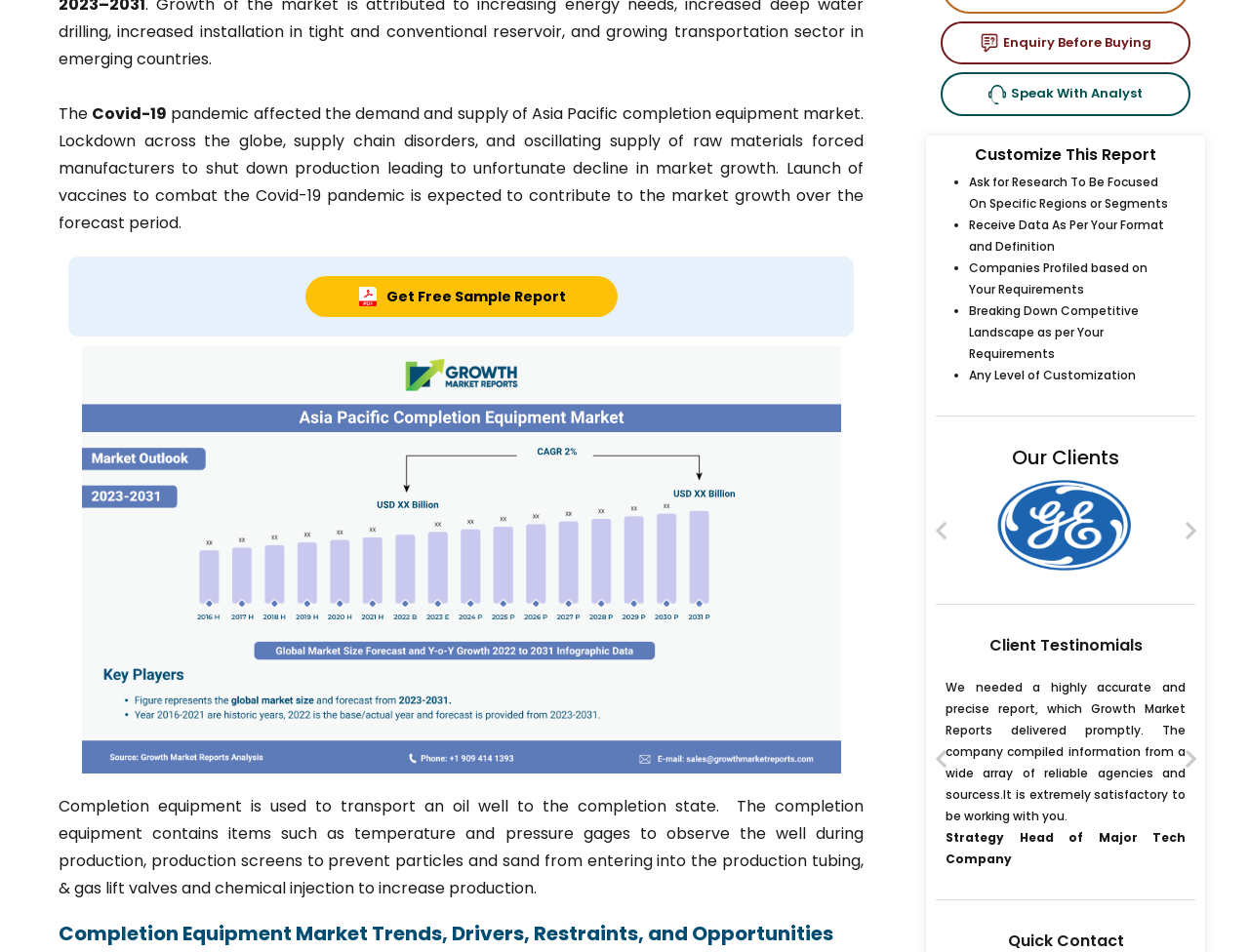Identify the bounding box coordinates for the UI element that matches this description: "alt="Chevron Corporation" title="Chevron Corporation"".

[0.757, 0.501, 0.949, 0.603]